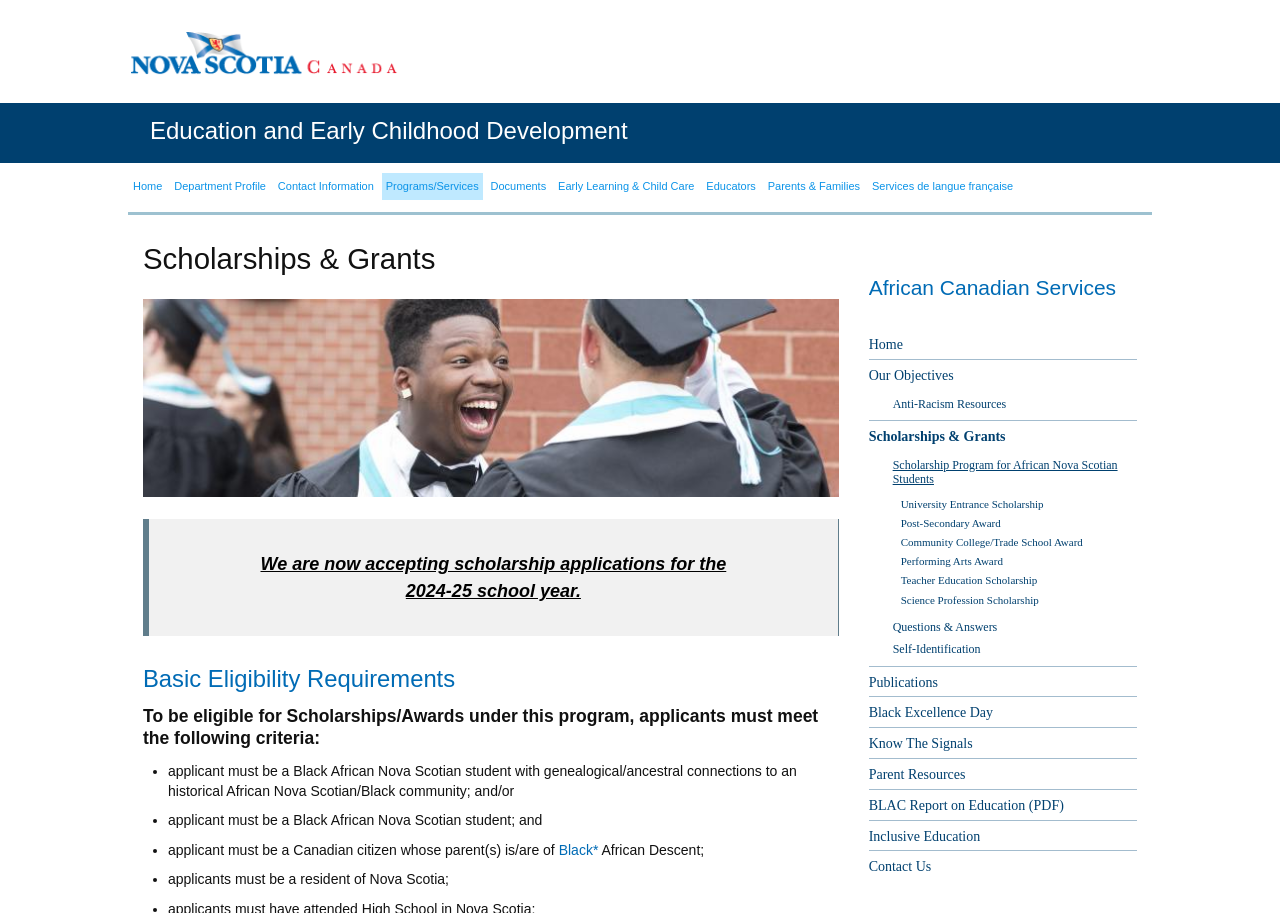What is the department profile link located?
Answer with a single word or phrase by referring to the visual content.

Top left